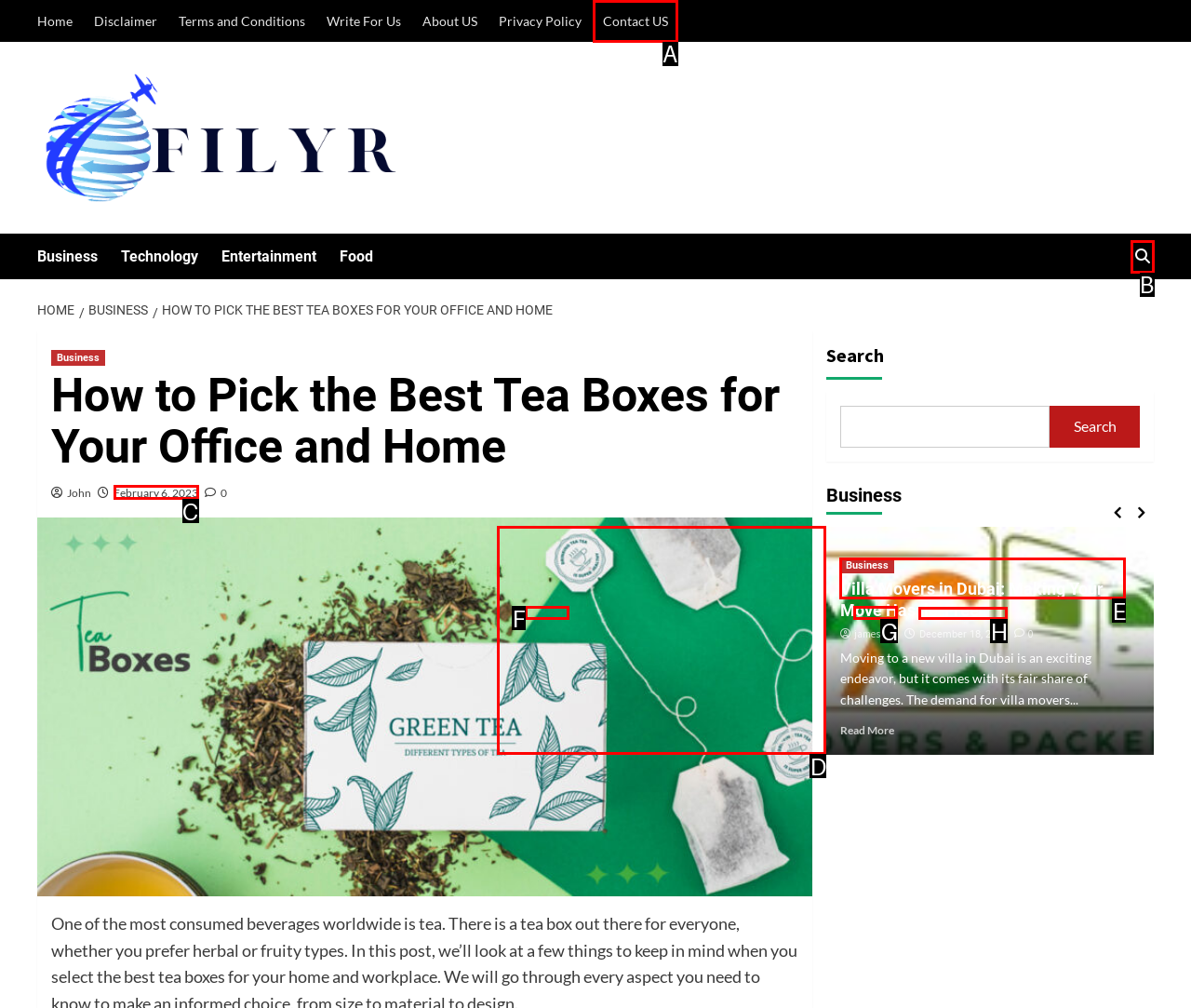Select the letter of the UI element you need to click on to fulfill this task: visit the contact us page. Write down the letter only.

A